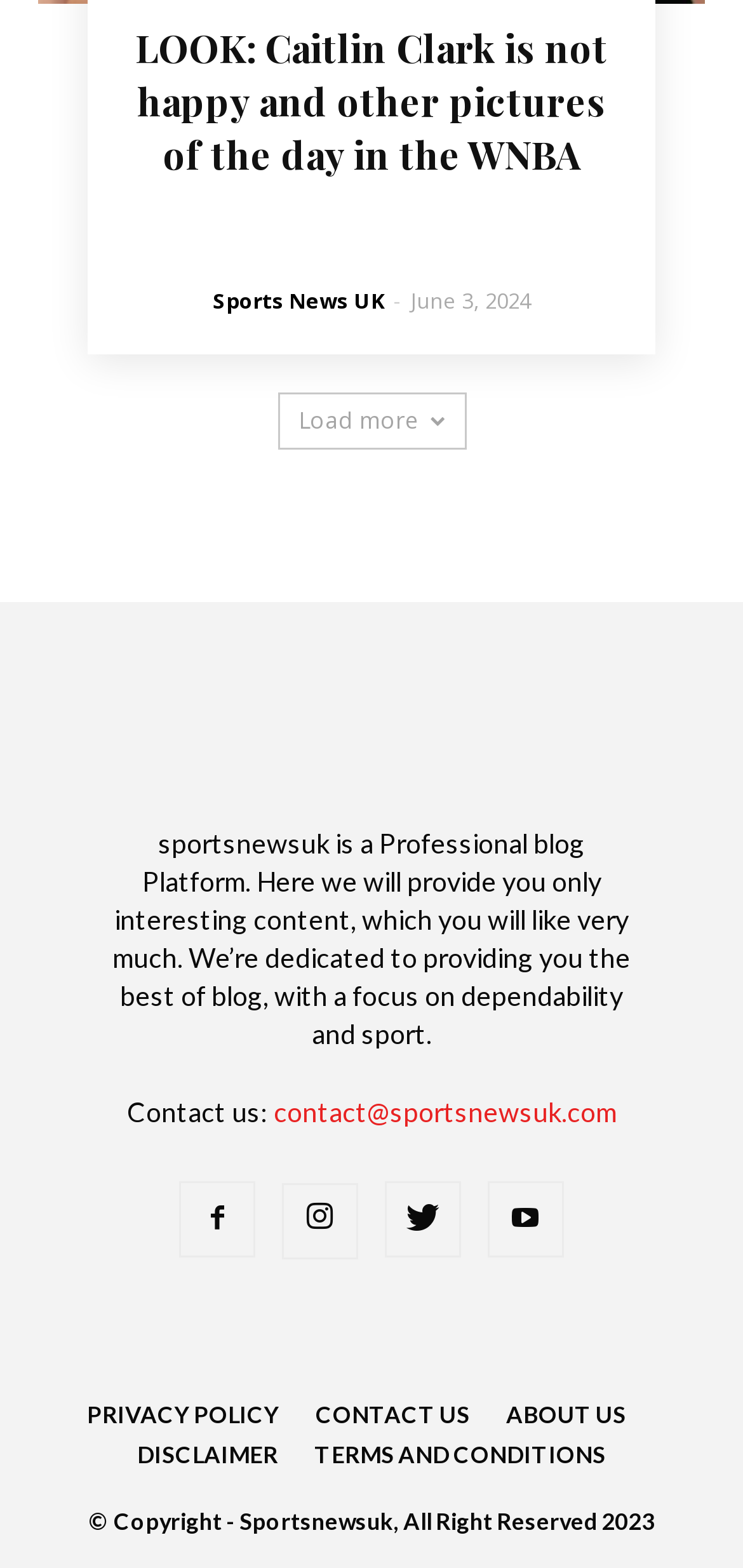Refer to the screenshot and give an in-depth answer to this question: What is the copyright year mentioned?

I found the copyright year '2023' in the static text element with bounding box coordinates [0.119, 0.961, 0.881, 0.98] which states that '© Copyright - Sportsnewsuk, All Right Reserved 2023'.